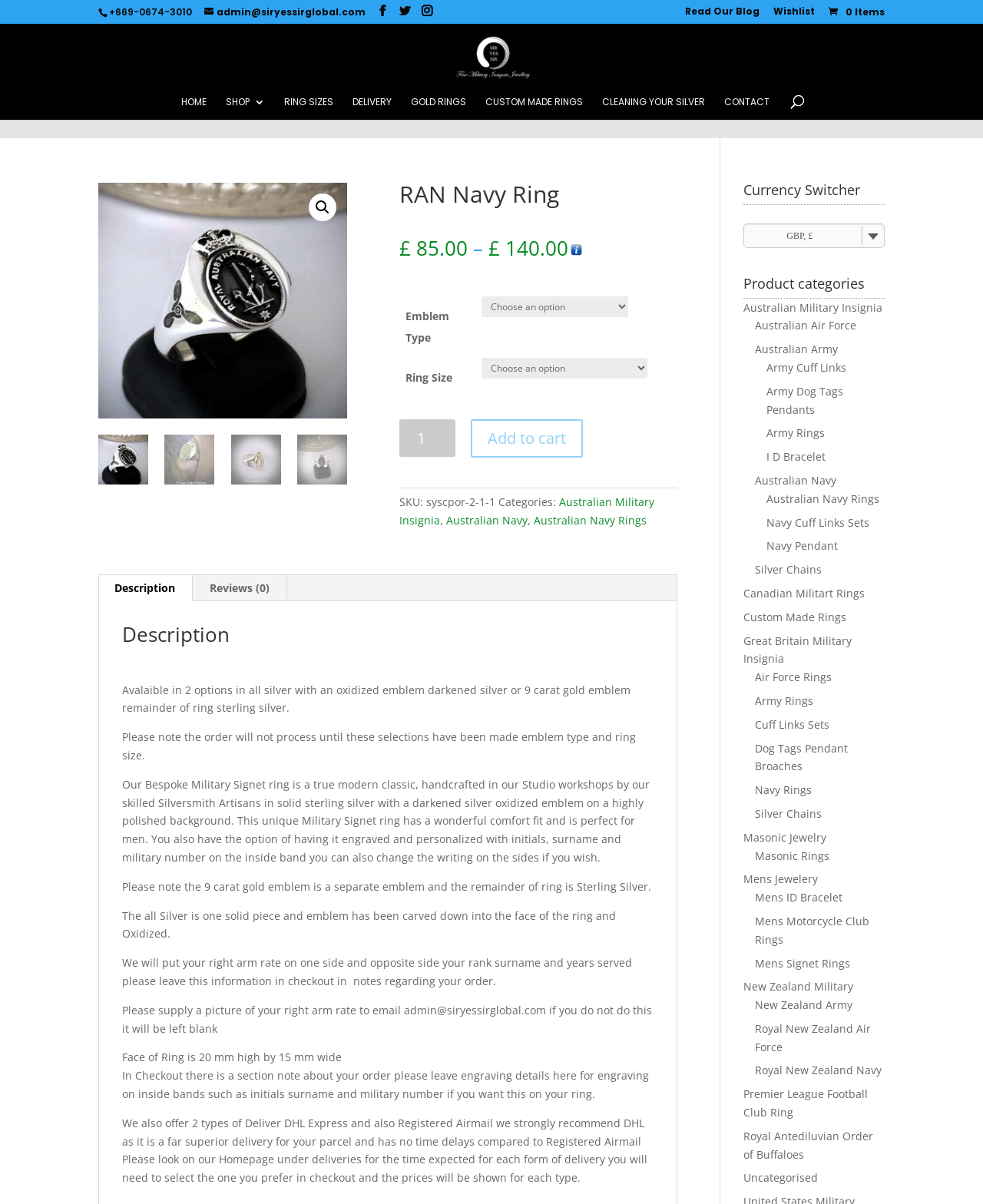Please use the details from the image to answer the following question comprehensively:
How many options are available for the emblem type?

The product description mentions that the RAN Navy Ring is 'Avalaible in 2 options in all silver with an oxidized emblem darkened silver or 9 carat gold emblem remainder of ring sterling silver'. This indicates that there are two options available for the emblem type.